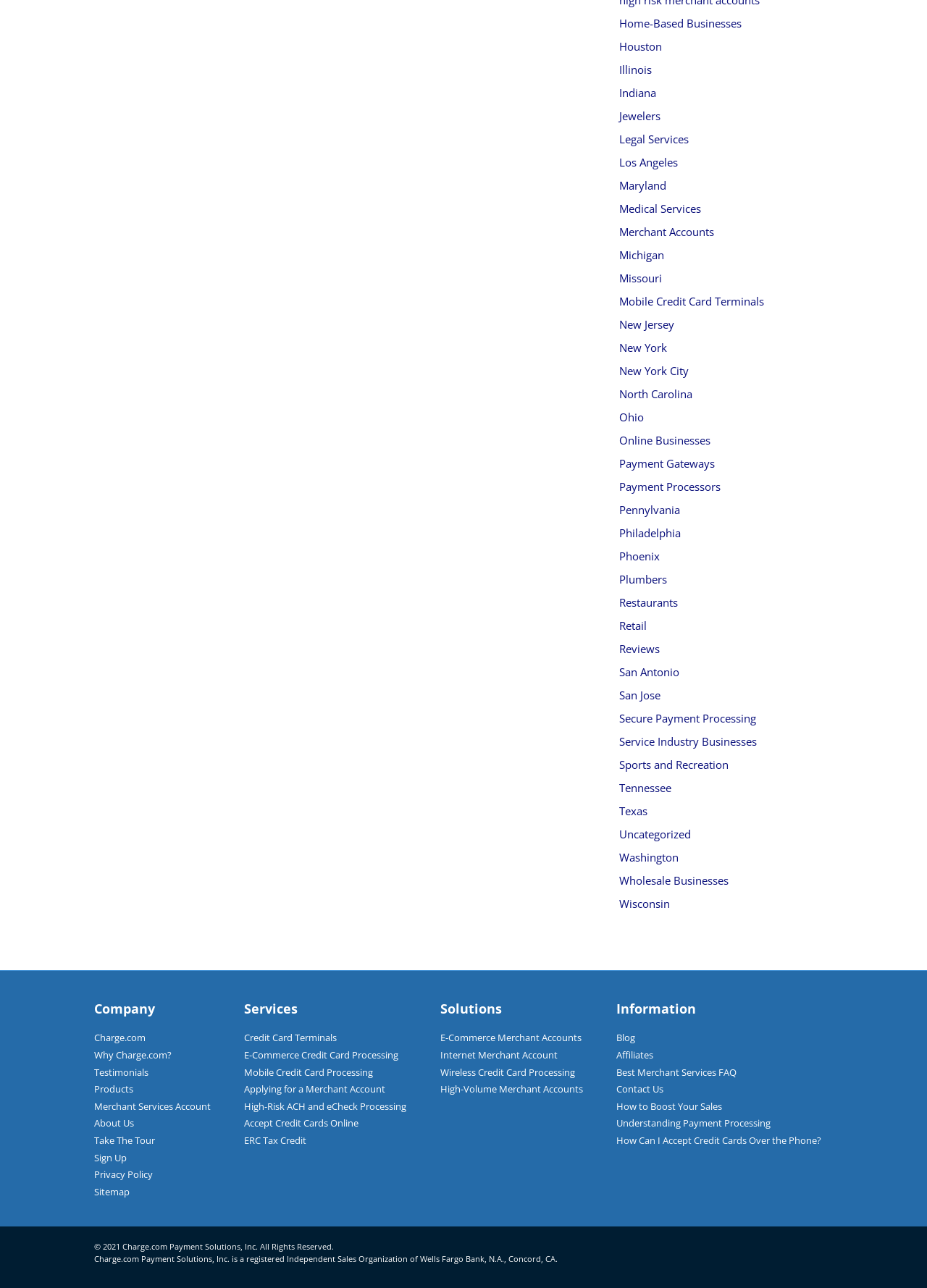Pinpoint the bounding box coordinates of the clickable element needed to complete the instruction: "Read about 'SOUTH COAST ATHLETICO'". The coordinates should be provided as four float numbers between 0 and 1: [left, top, right, bottom].

None